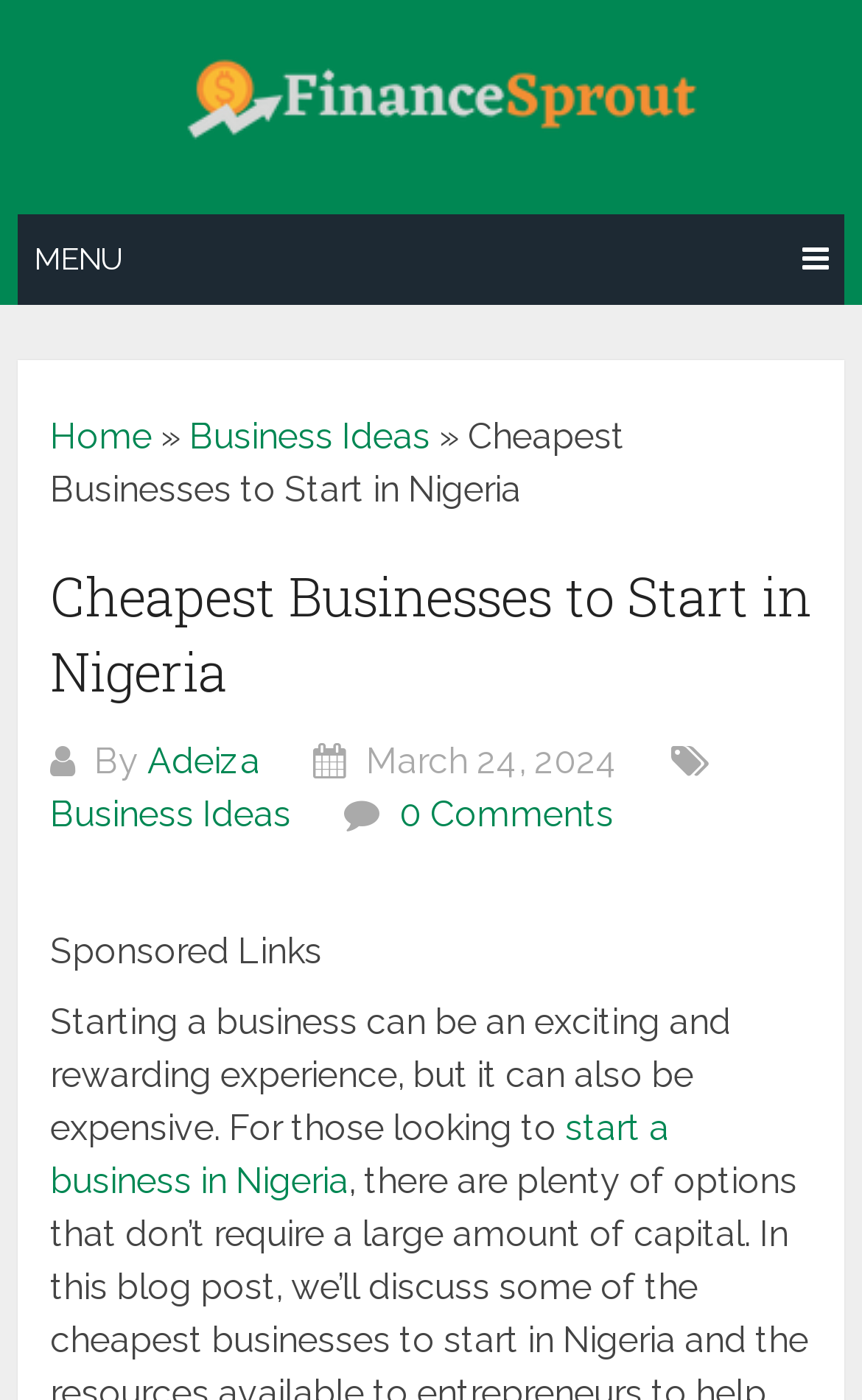Identify and generate the primary title of the webpage.

Cheapest Businesses to Start in Nigeria